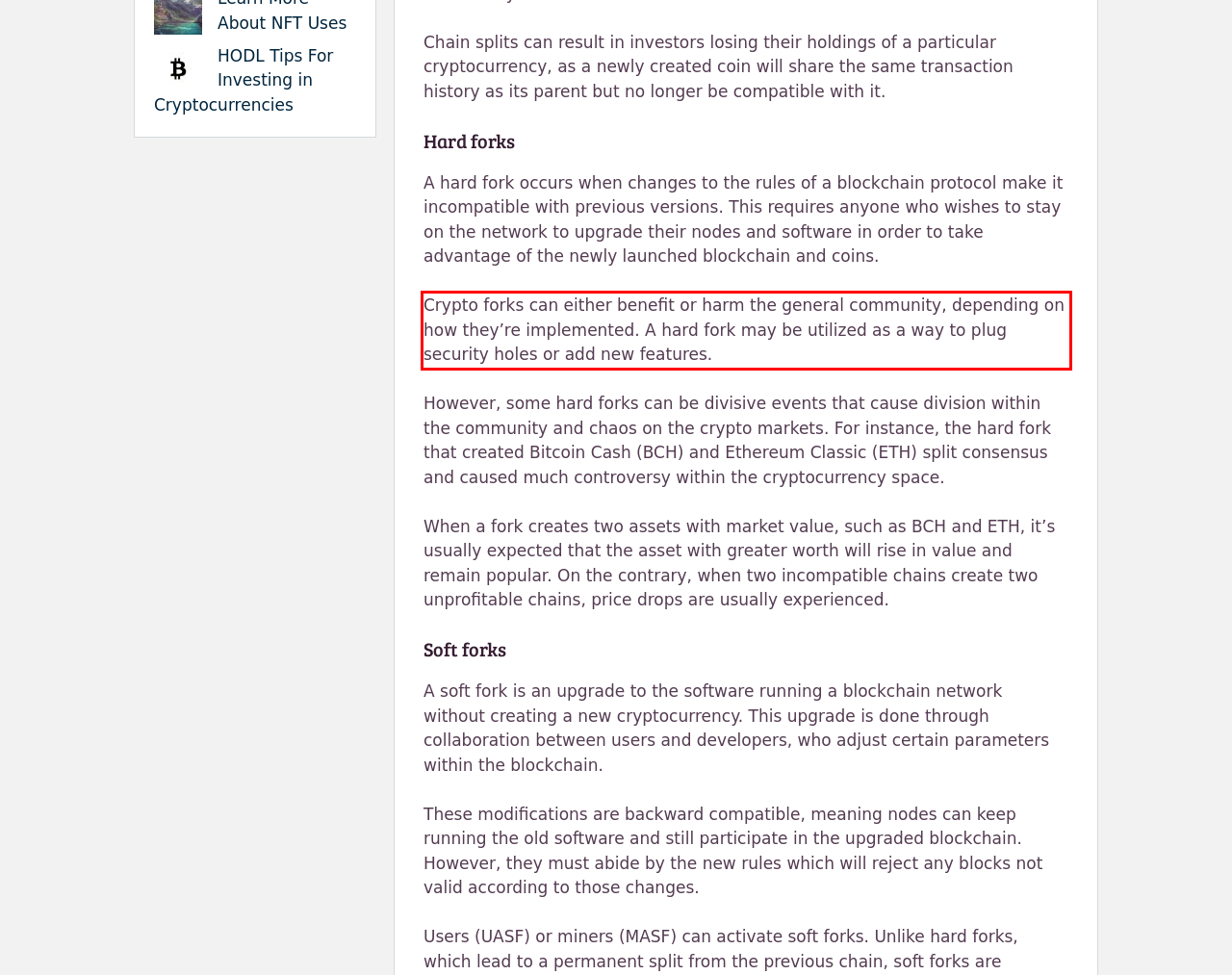Identify the text inside the red bounding box on the provided webpage screenshot by performing OCR.

Crypto forks can either benefit or harm the general community, depending on how they’re implemented. A hard fork may be utilized as a way to plug security holes or add new features.